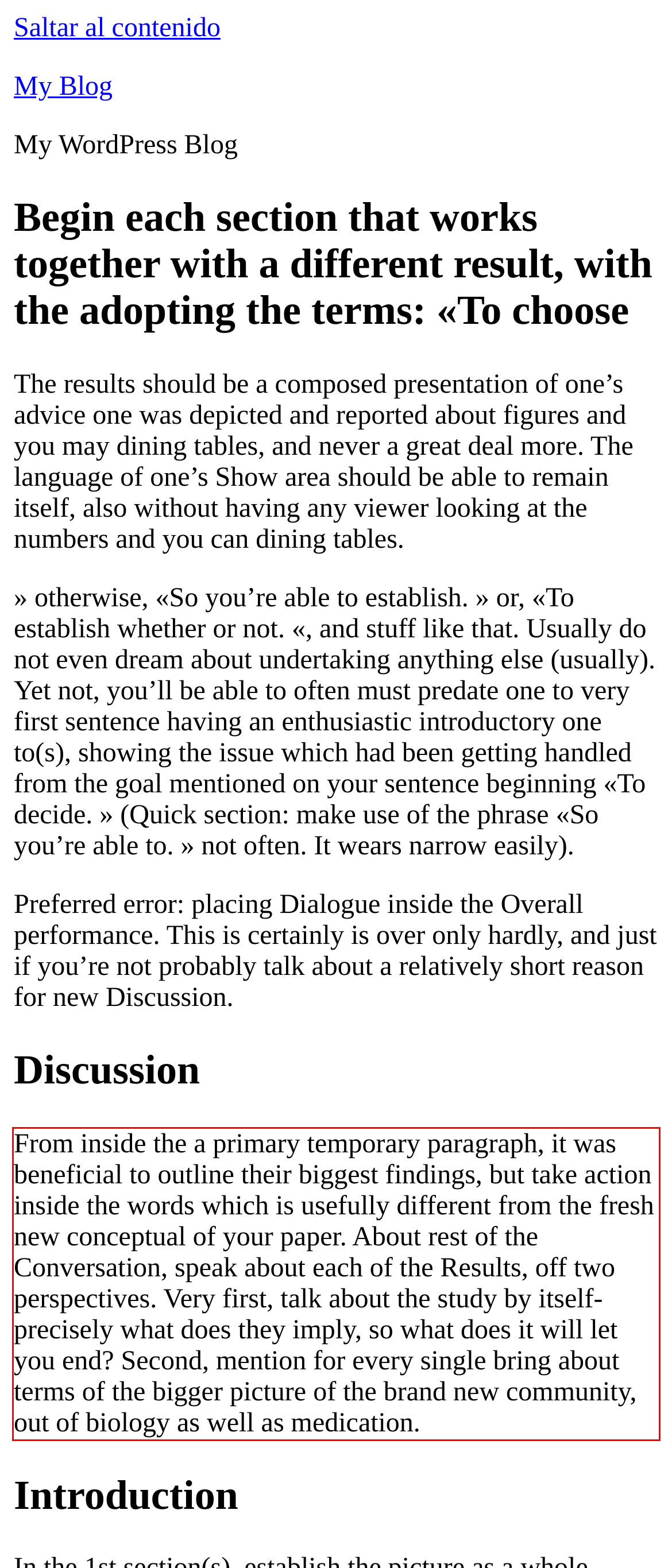Identify and extract the text within the red rectangle in the screenshot of the webpage.

From inside the a primary temporary paragraph, it was beneficial to outline their biggest findings, but take action inside the words which is usefully different from the fresh new conceptual of your paper. About rest of the Conversation, speak about each of the Results, off two perspectives. Very first, talk about the study by itself-precisely what does they imply, so what does it will let you end? Second, mention for every single bring about terms of the bigger picture of the brand new community, out of biology as well as medication.